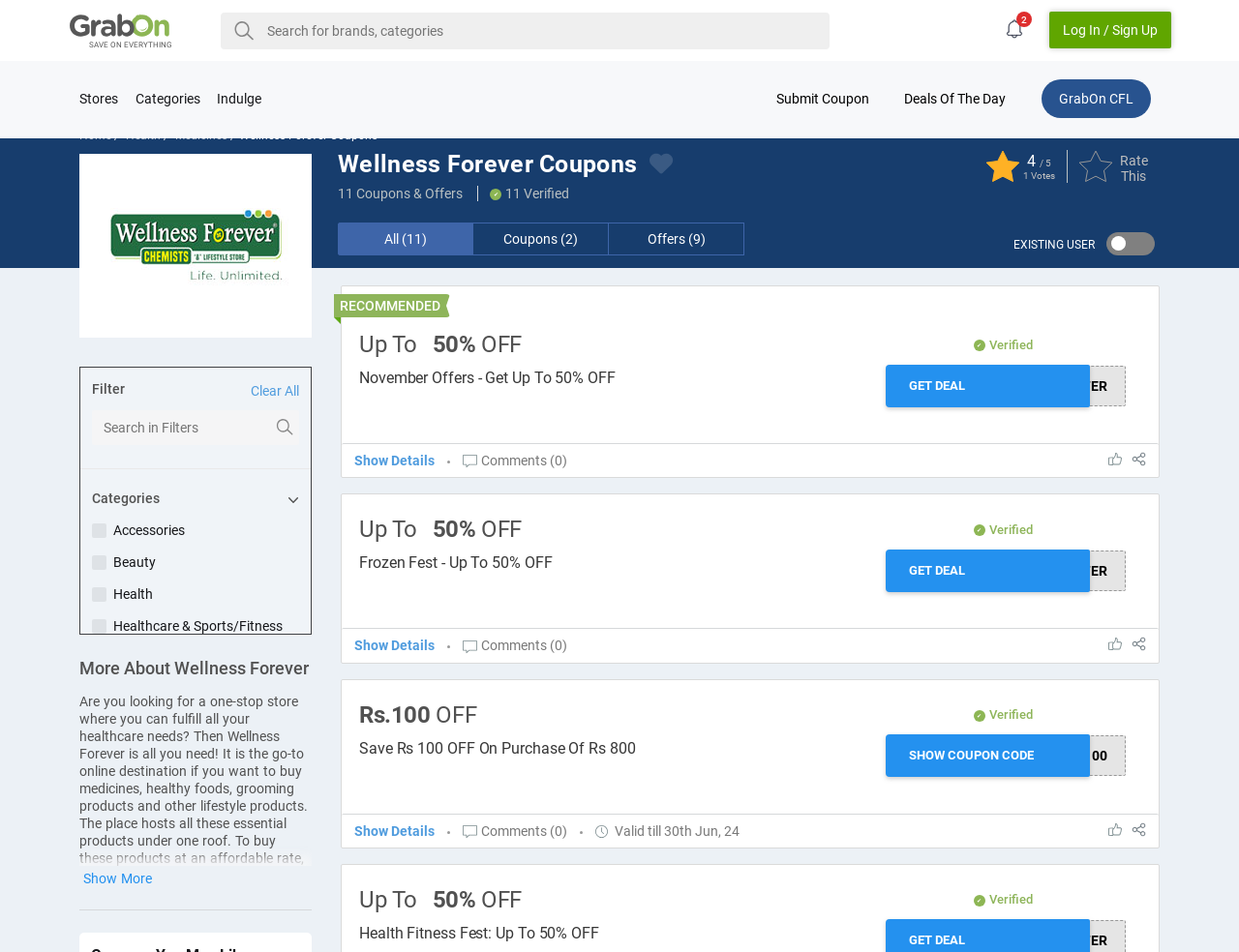Please extract the primary headline from the webpage.

Wellness Forever Coupons